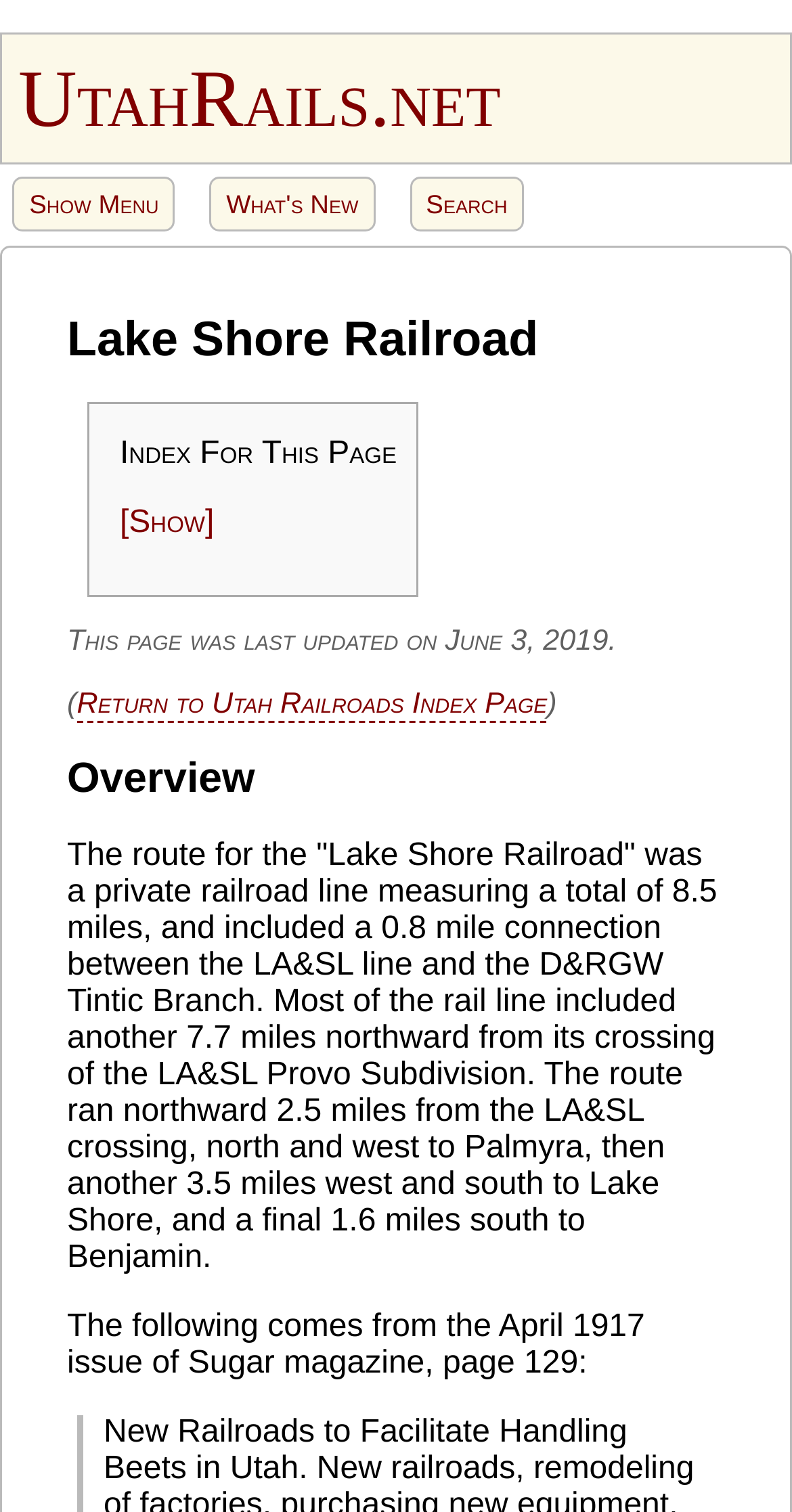Write a detailed summary of the webpage.

The webpage is about the Lake Shore Railroad in Utah County, Utah. At the top left, there is a link to "UtahRails.net" with a paragraph "Go to UtahRails Home" next to it. To the right of this link, there are three more links: "Show Menu", "What's New", and "Search". Below these links, a large heading "Lake Shore Railroad" spans across the page.

Under the heading, there is a table with a static text "Index For This Page" on the left and a link "[Show]" on the right. Below the table, there is a static text indicating the last update date of the page, followed by a link to "Return to Utah Railroads Index Page".

The main content of the page starts with a heading "Overview" followed by a long paragraph describing the route of the Lake Shore Railroad, including its length, connections, and directions. Below this paragraph, there is another static text citing the source of the information, which is from the April 1917 issue of Sugar magazine, page 129.